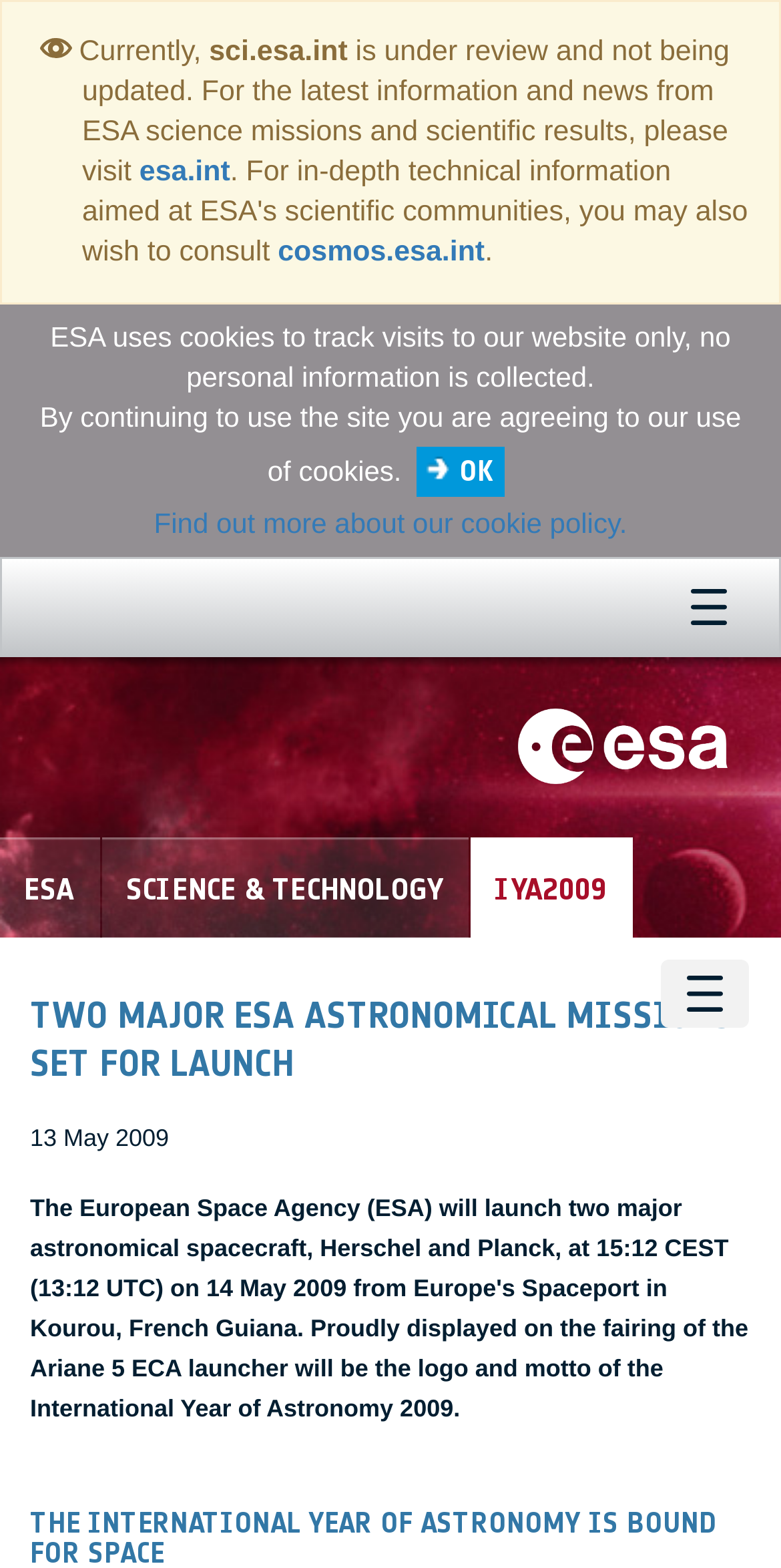Examine the screenshot and answer the question in as much detail as possible: What is the date of the article?

The date of the article can be found by reading the StaticText element with the text '13 May 2009' which is located below the main heading of the webpage.